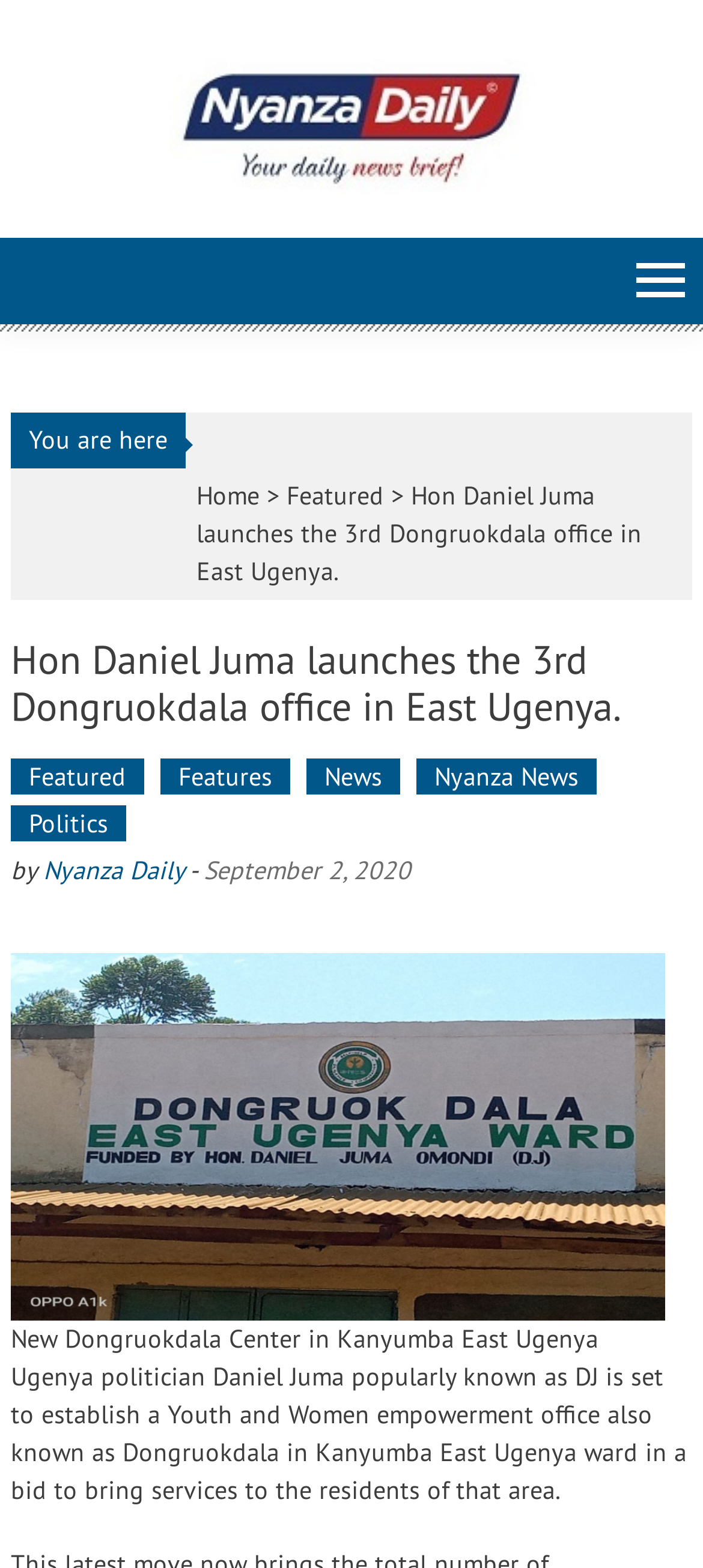Please provide the bounding box coordinates for the element that needs to be clicked to perform the following instruction: "Read the news about 'Hon Daniel Juma launches the 3rd Dongruokdala office in East Ugenya'". The coordinates should be given as four float numbers between 0 and 1, i.e., [left, top, right, bottom].

[0.28, 0.306, 0.913, 0.375]